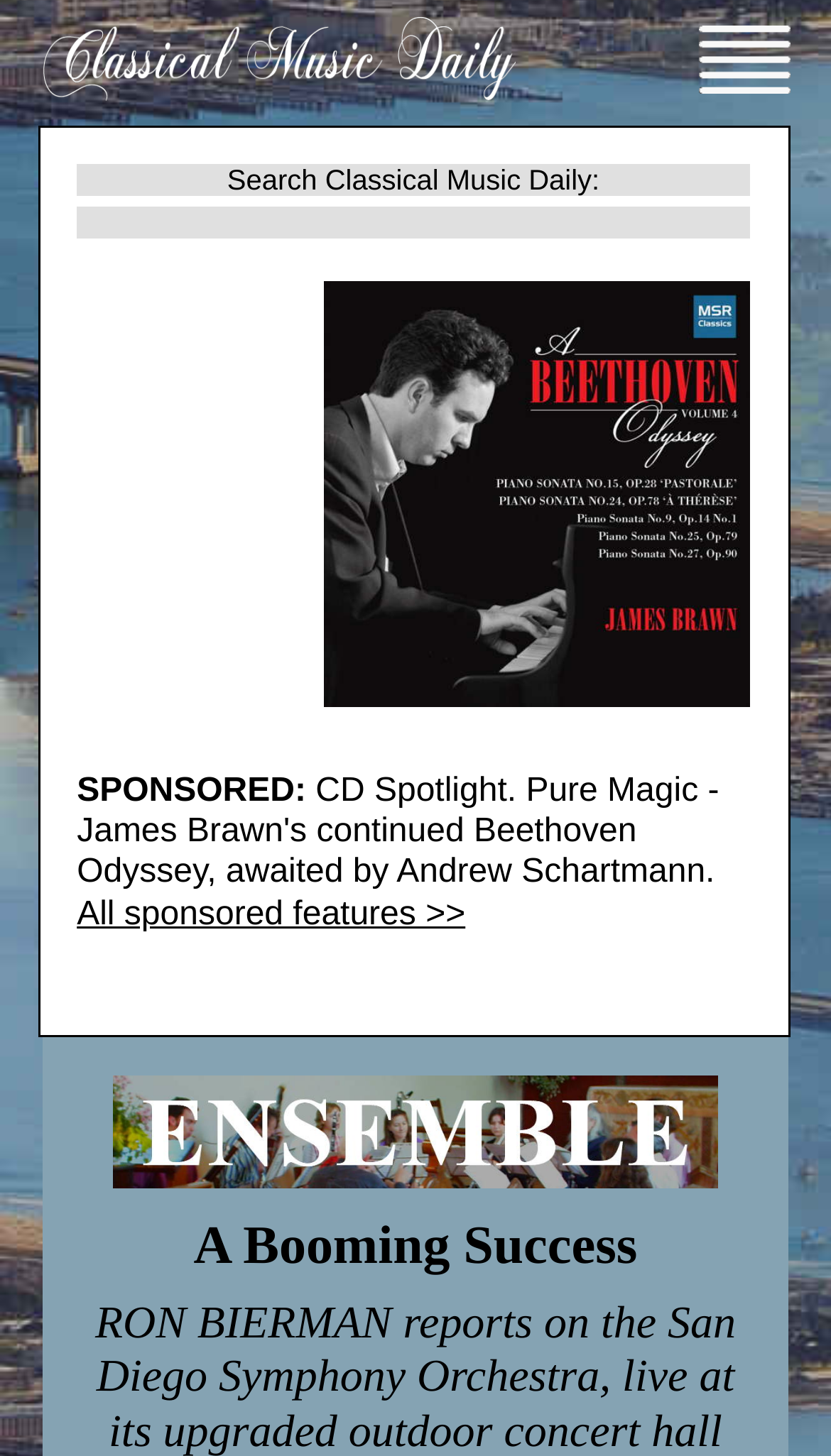Offer a meticulous caption that includes all visible features of the webpage.

The webpage is about classical music, specifically featuring the San Diego Symphony Orchestra. At the top right corner, there is a menu link accompanied by a small menu icon. Next to it, on the left, is an image with the title "Classical Music Daily". 

Below the menu, there is a search bar with a button labeled "Search Classical Music Daily:" and a text box to input search queries. To the right of the search bar, there is a large image of a CD cover, "James Brawn - A Beethoven Odyssey Volume 4", which takes up most of the width of the page.

Underneath the search bar, there are three links. The first link is a sponsored feature titled "CD Spotlight. Pure Magic - James Brawn's continued Beethoven Odyssey, awaited by Andrew Schartmann." Below it, there is a link to "All sponsored features >>". The third link is titled "Ensemble", accompanied by a small image with the same title.

At the bottom of the page, there is a heading that reads "A Booming Success", which is likely the title of an article or report about the San Diego Symphony Orchestra.